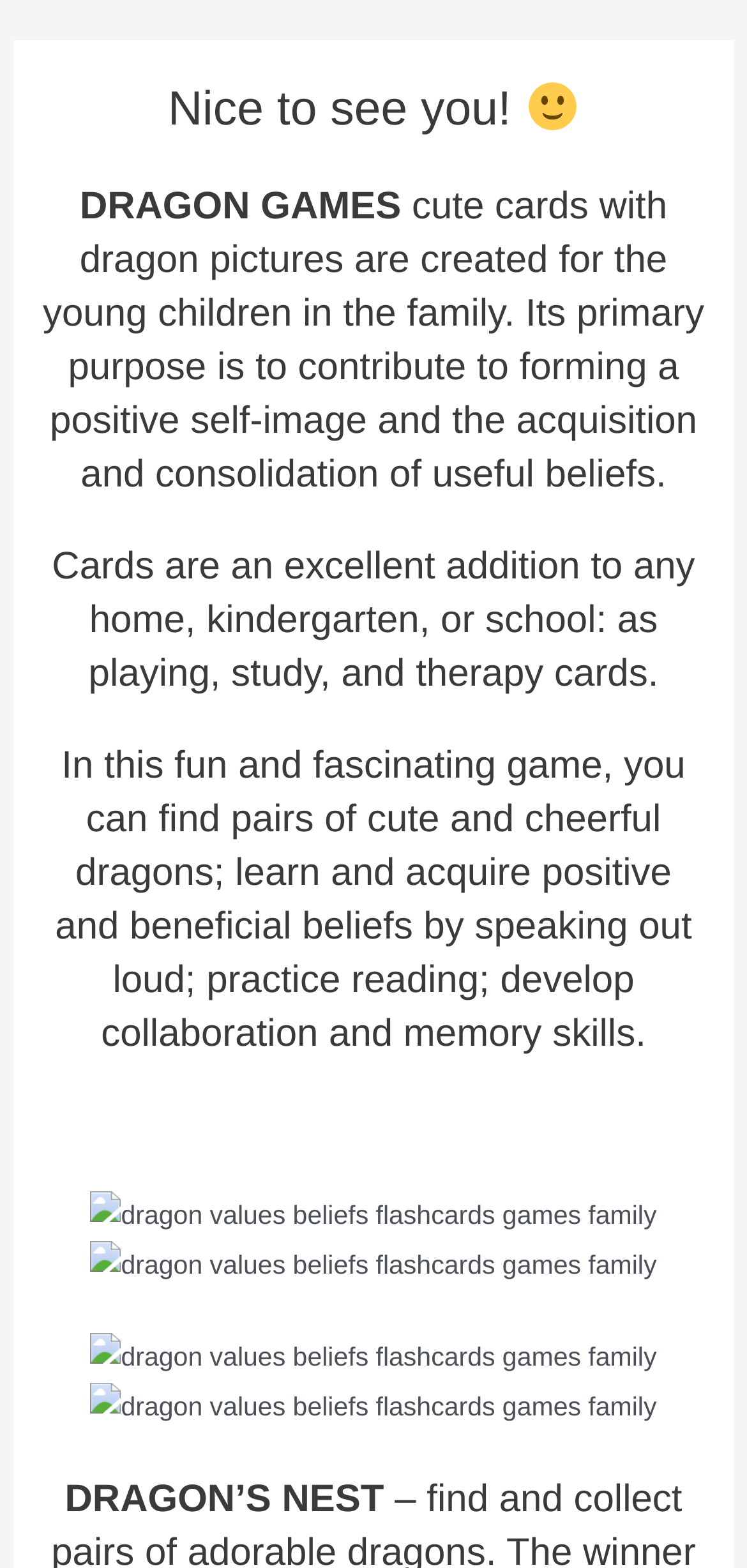Where can the cards be used?
Refer to the image and provide a thorough answer to the question.

According to the webpage, the cards are an excellent addition to any home, kindergarten, or school, and can be used for playing, studying, and therapy.